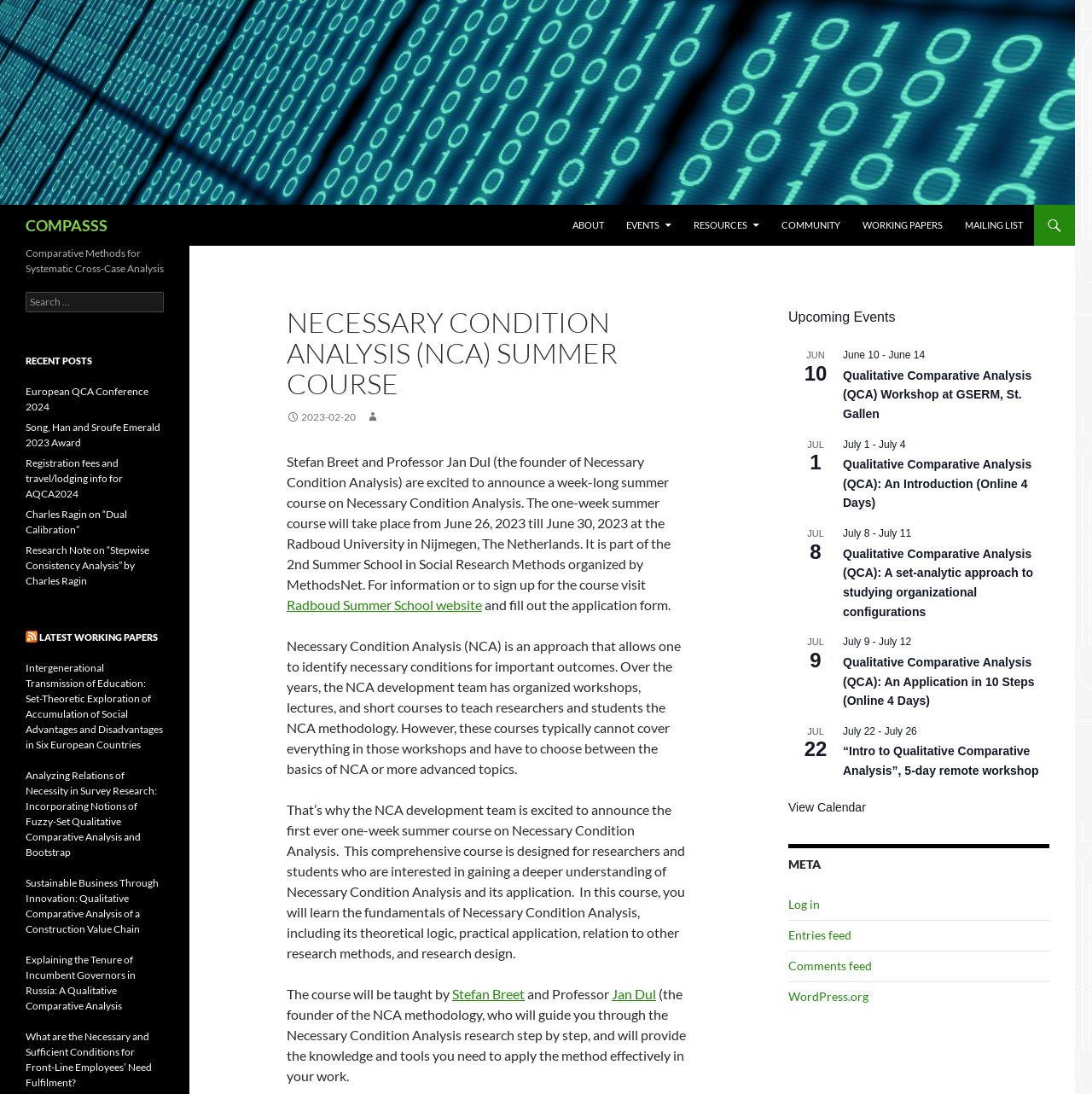Provide the bounding box coordinates of the HTML element described as: "Comments feed". The bounding box coordinates should be four float numbers between 0 and 1, i.e., [left, top, right, bottom].

[0.722, 0.876, 0.798, 0.89]